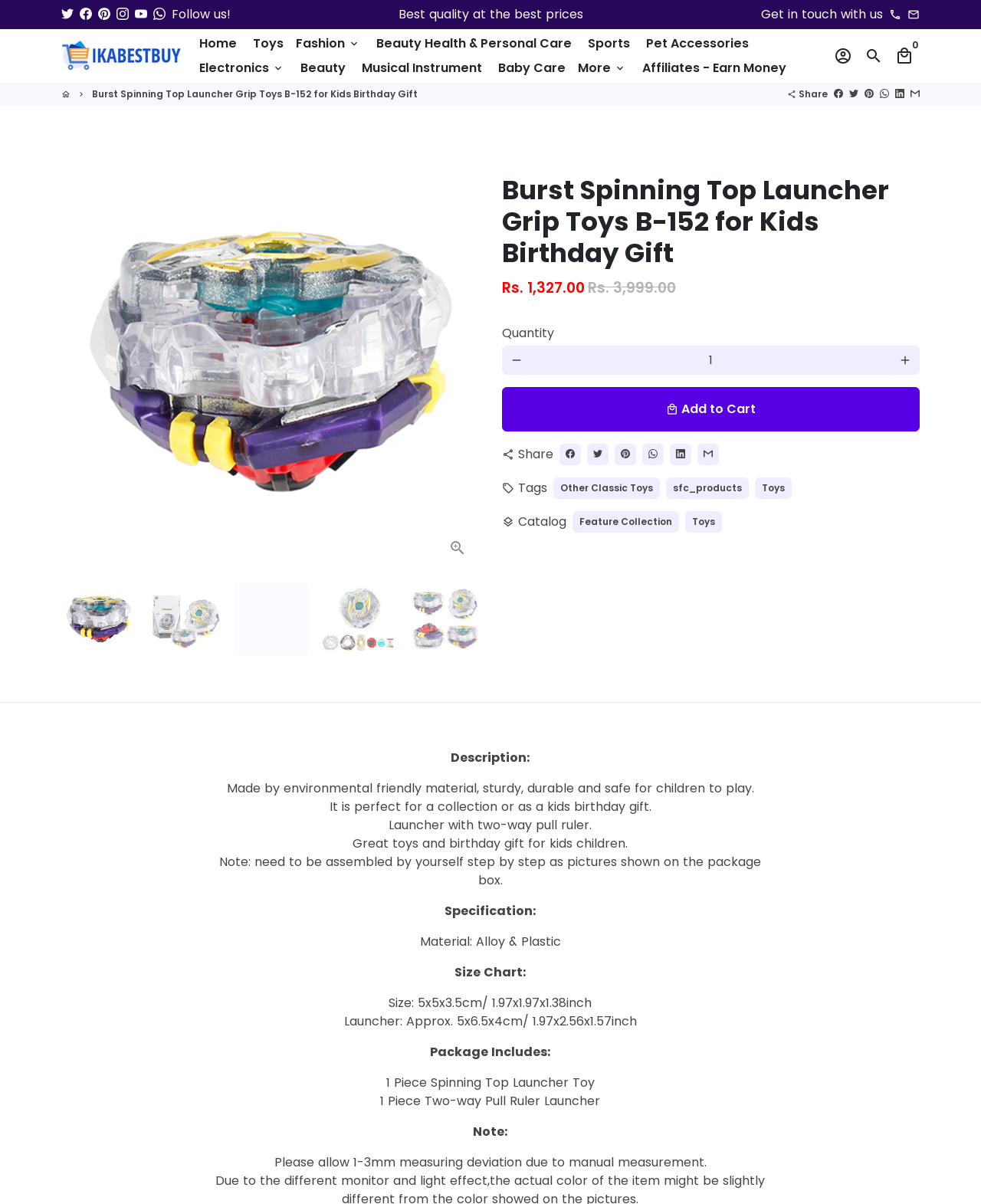Determine the bounding box coordinates of the clickable region to carry out the instruction: "View cart".

[0.906, 0.033, 0.938, 0.059]